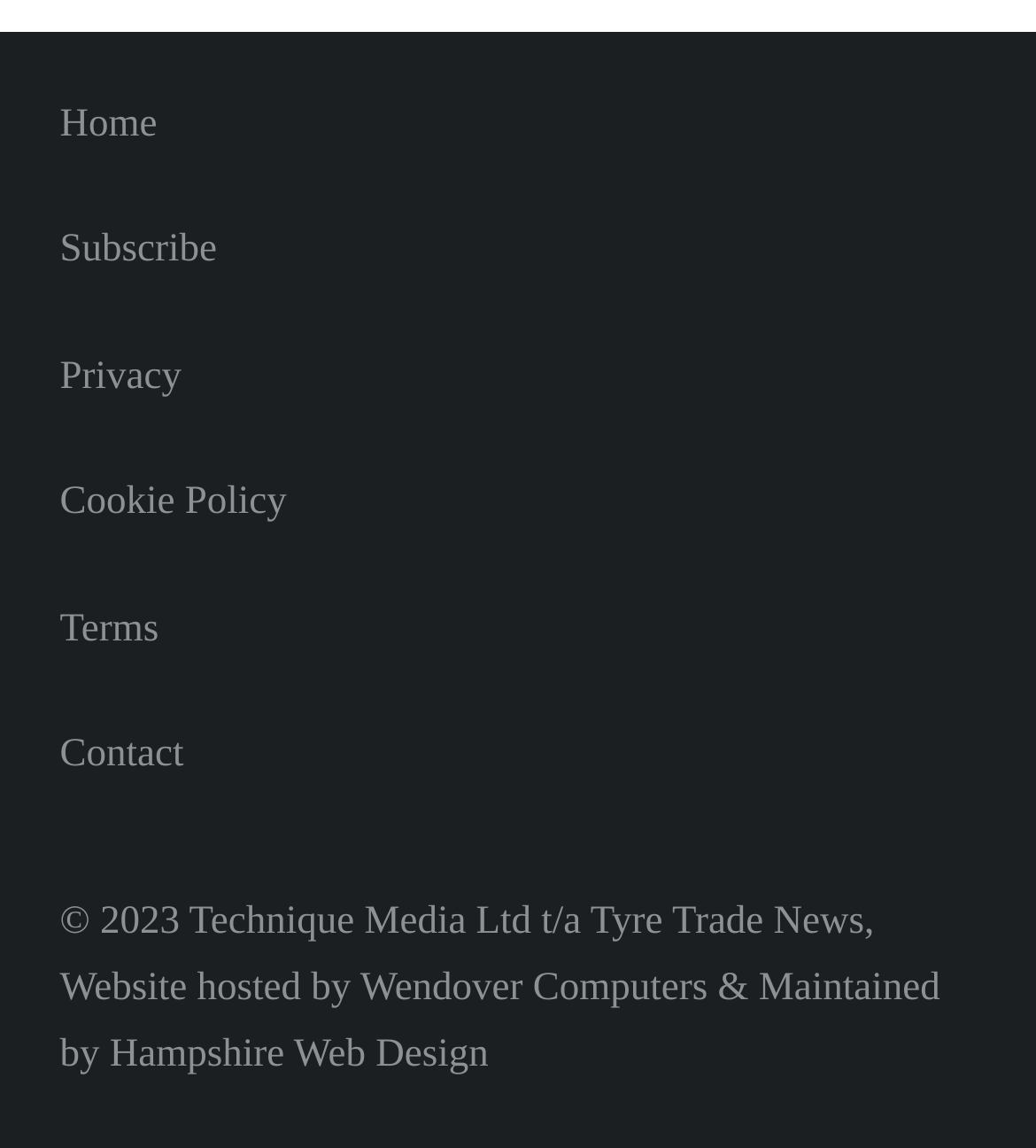Utilize the details in the image to thoroughly answer the following question: Who is the website hosted by?

The website is hosted by Wendover Computers, as mentioned in the footer section of the webpage with a bounding box of [0.348, 0.842, 0.683, 0.879].